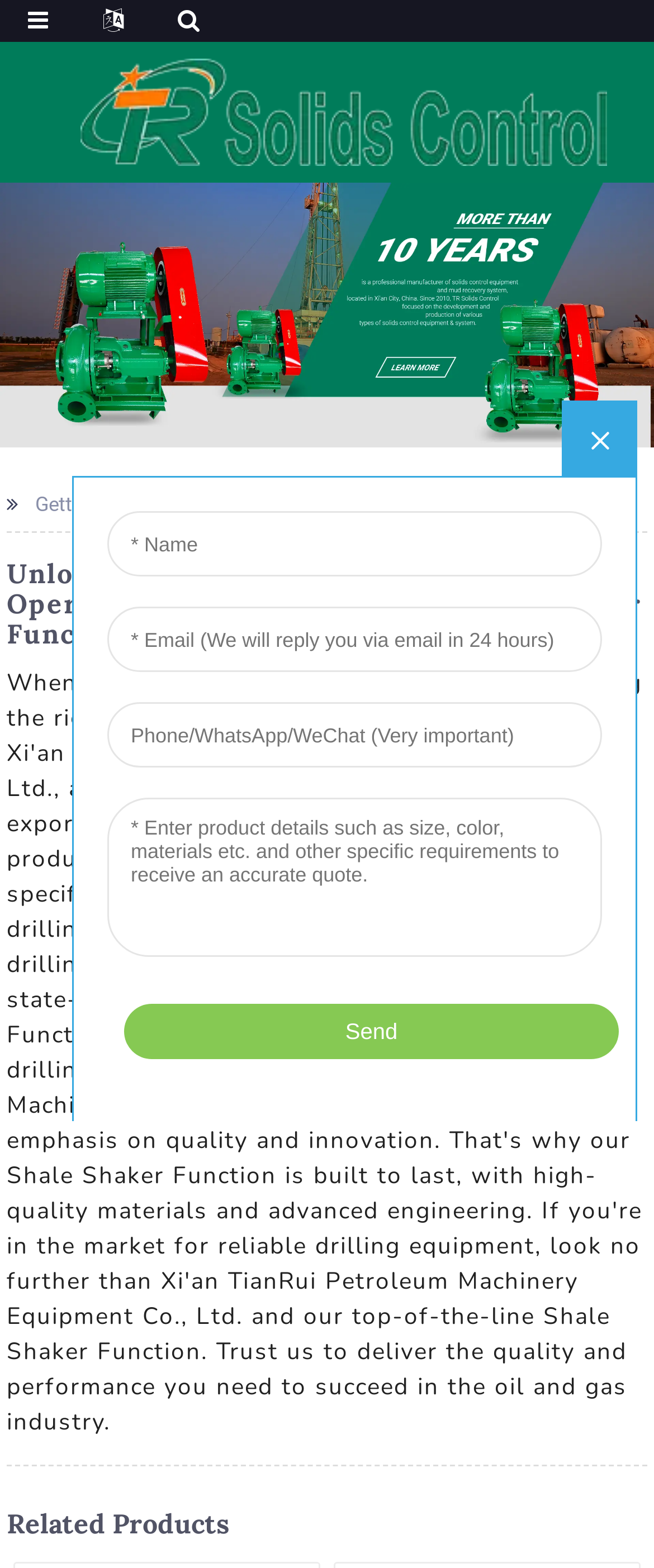Please reply to the following question with a single word or a short phrase:
What is the logo of the company?

Image